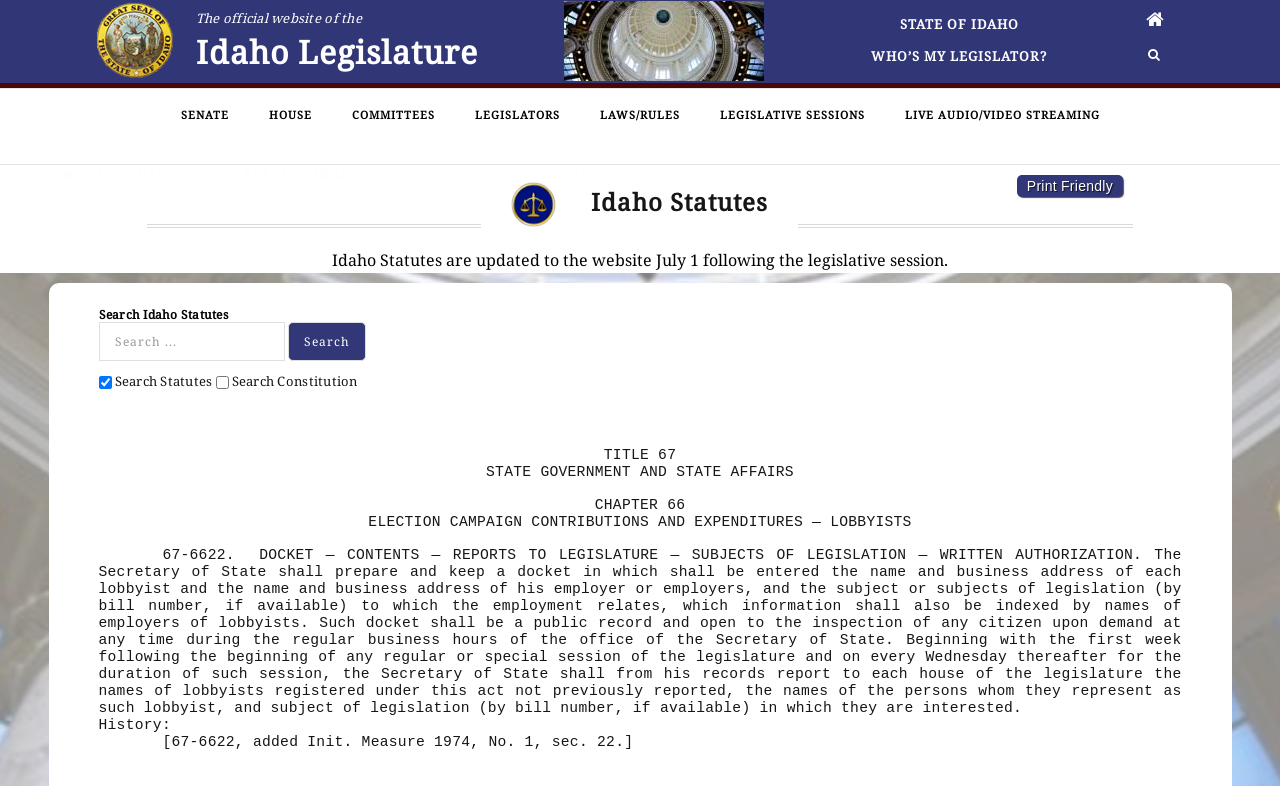Could you highlight the region that needs to be clicked to execute the instruction: "Search Idaho Statutes"?

[0.077, 0.392, 0.286, 0.512]